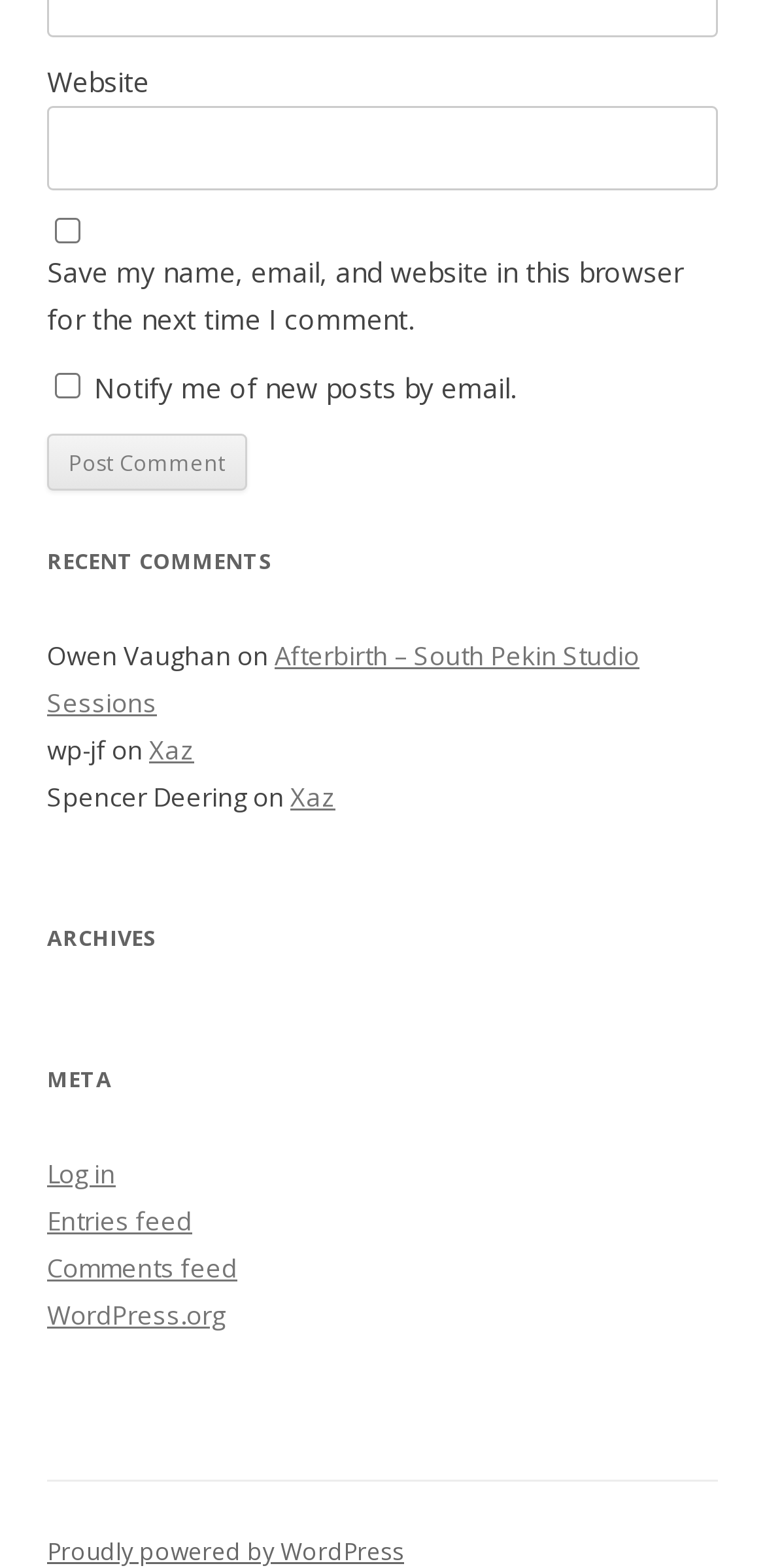Examine the screenshot and answer the question in as much detail as possible: Is the checkbox 'Save my name, email, and website in this browser for the next time I comment' checked?

I examined the checkbox 'Save my name, email, and website in this browser for the next time I comment' and found that it is not checked, indicated by the 'checked: false' property.